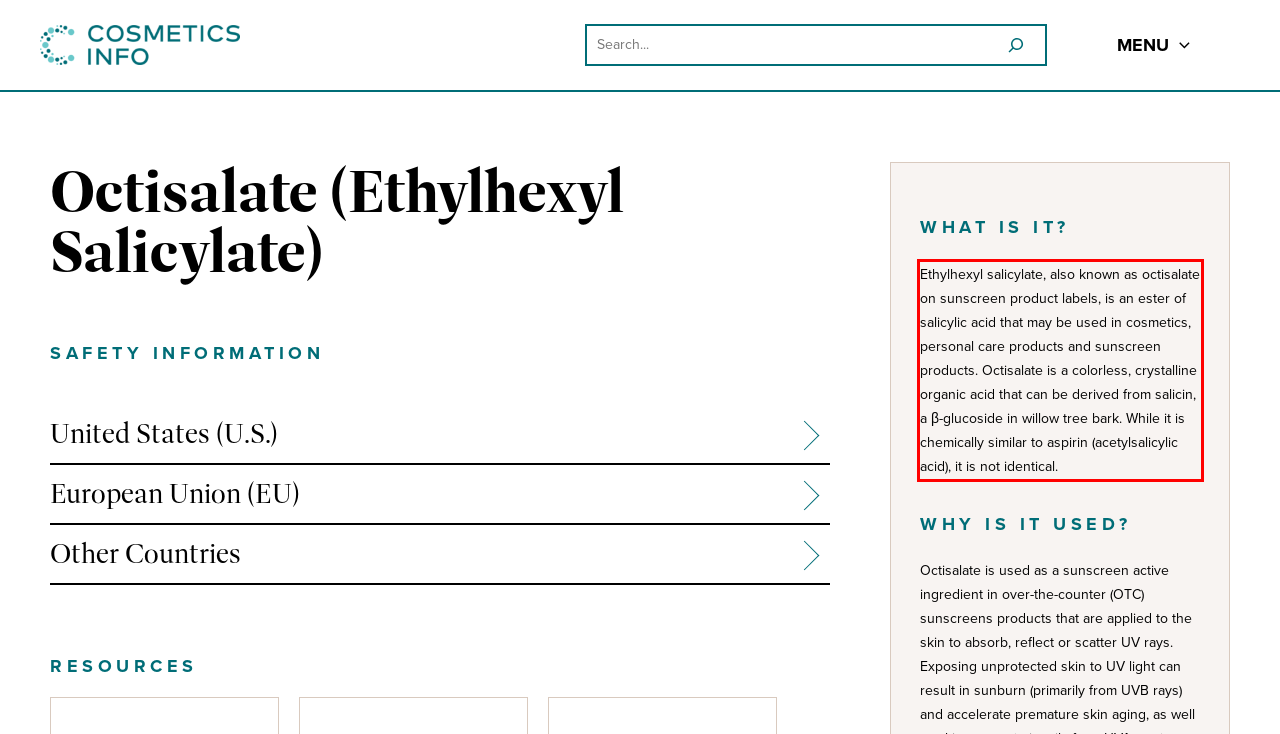Given a screenshot of a webpage with a red bounding box, extract the text content from the UI element inside the red bounding box.

Ethylhexyl salicylate, also known as octisalate on sunscreen product labels, is an ester of salicylic acid that may be used in cosmetics, personal care products and sunscreen products. Octisalate is a colorless, crystalline organic acid that can be derived from salicin, a β-glucoside in willow tree bark. While it is chemically similar to aspirin (acetylsalicylic acid), it is not identical.